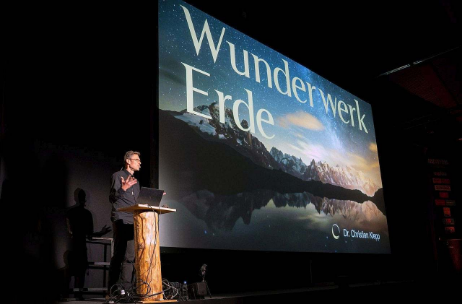Respond to the question below with a single word or phrase: What is the title of Dr. Klepp's lecture?

Wunderwerk Erde